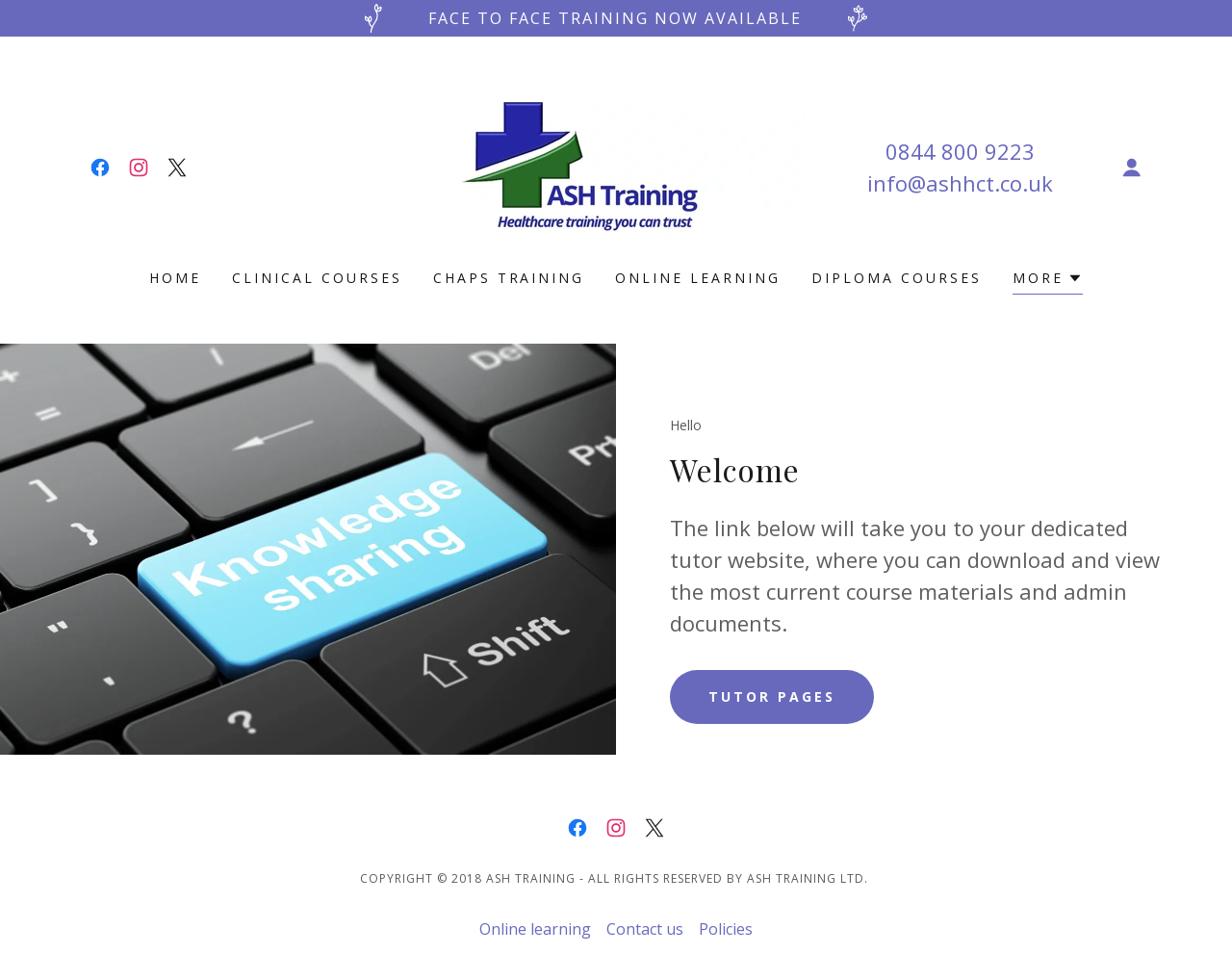Provide a single word or phrase answer to the question: 
What is the purpose of the link 'TUTOR PAGES'?

Access course materials